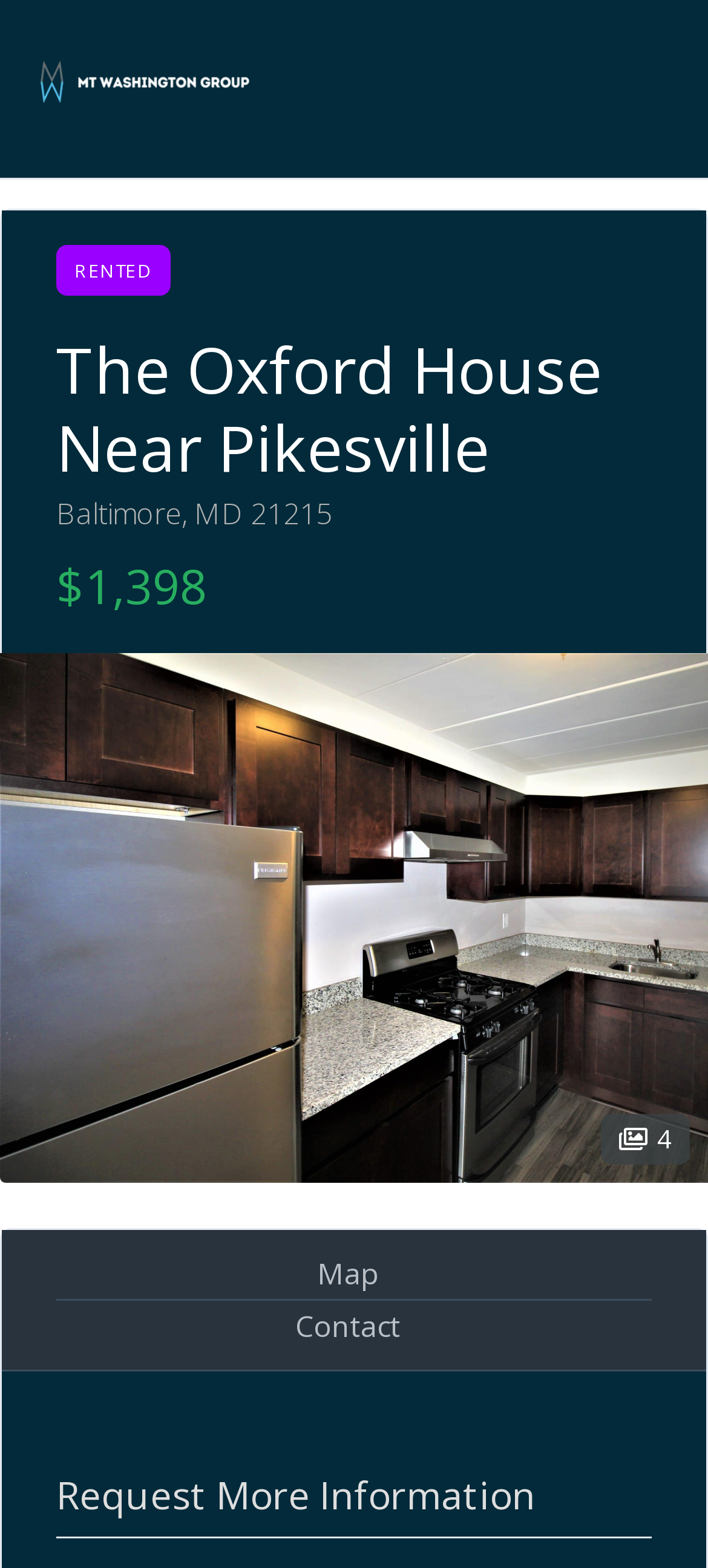Look at the image and answer the question in detail:
What is the price of the apartment?

I found the price of the apartment by looking at the heading element that contains the price information, which is '$1,398'. This element is located below the apartment name and address.